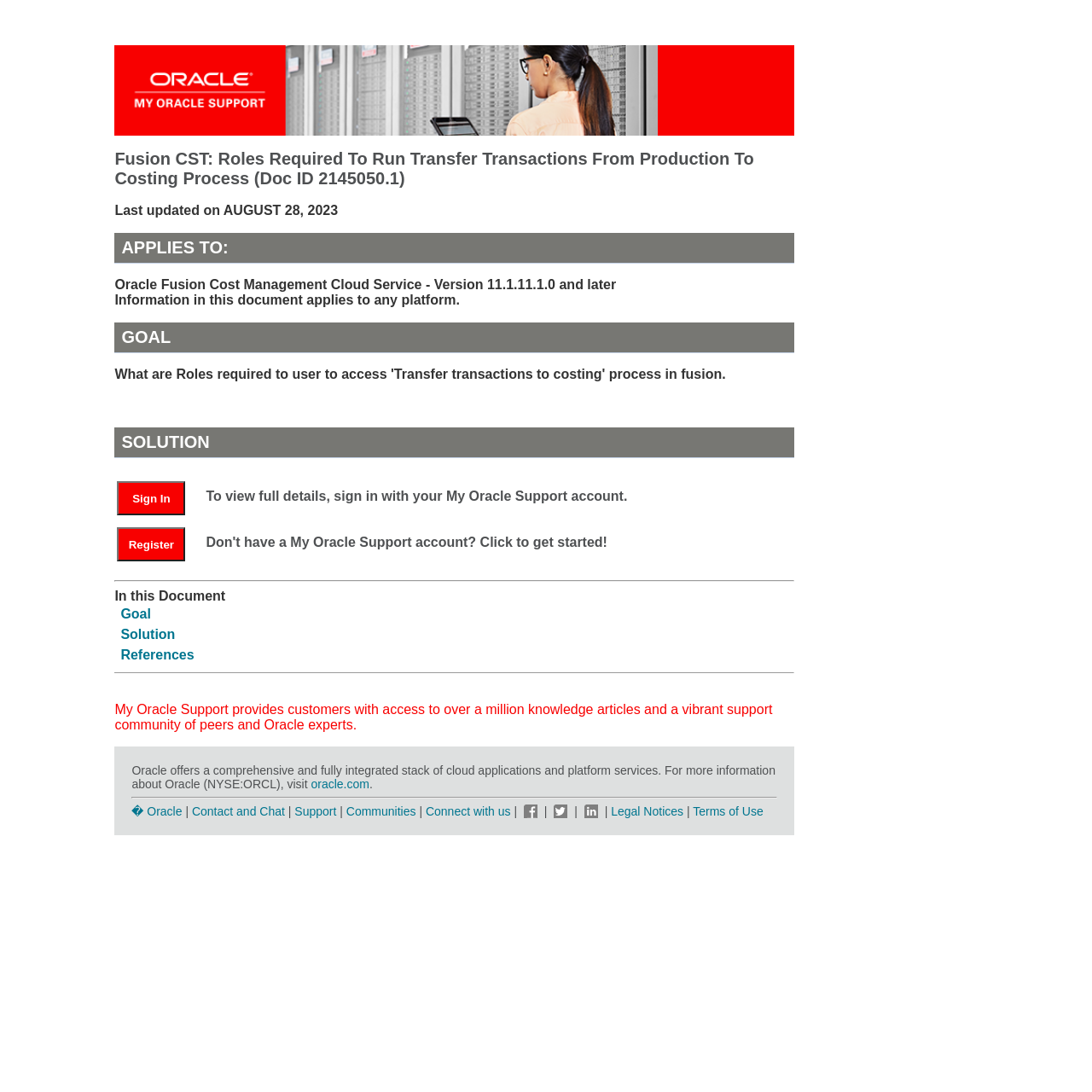What is the last updated date of this document?
Look at the image and construct a detailed response to the question.

The last updated date of this document is mentioned as 'Last updated on AUGUST 28, 2023' which is below the 'Fusion CST: Roles Required To Run Transfer Transactions From Production To Costing Process' heading.